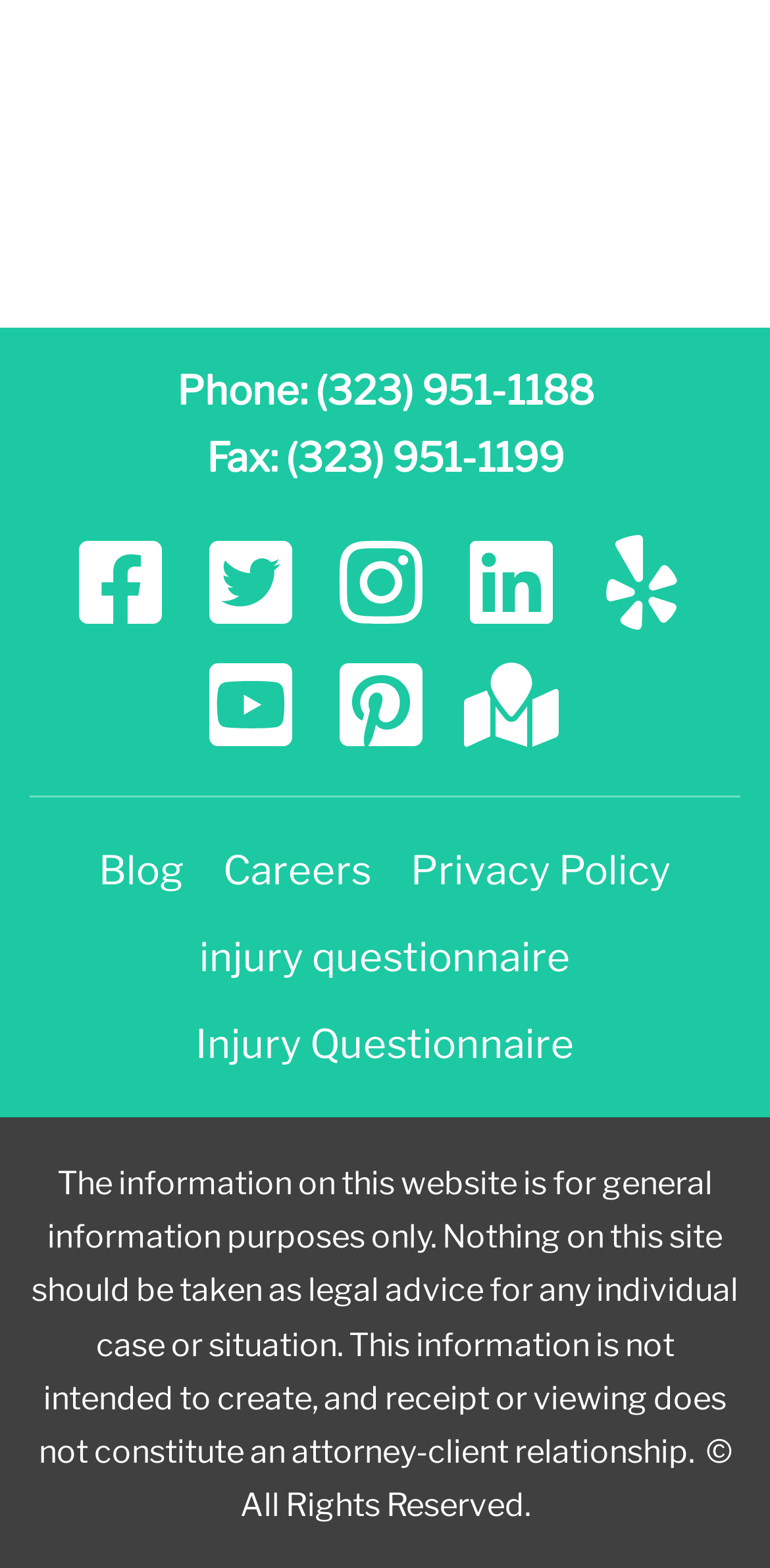Refer to the screenshot and answer the following question in detail:
What is the fax number?

I found the fax number by looking at the StaticText element with the label 'Fax: (323) 951-1199'.